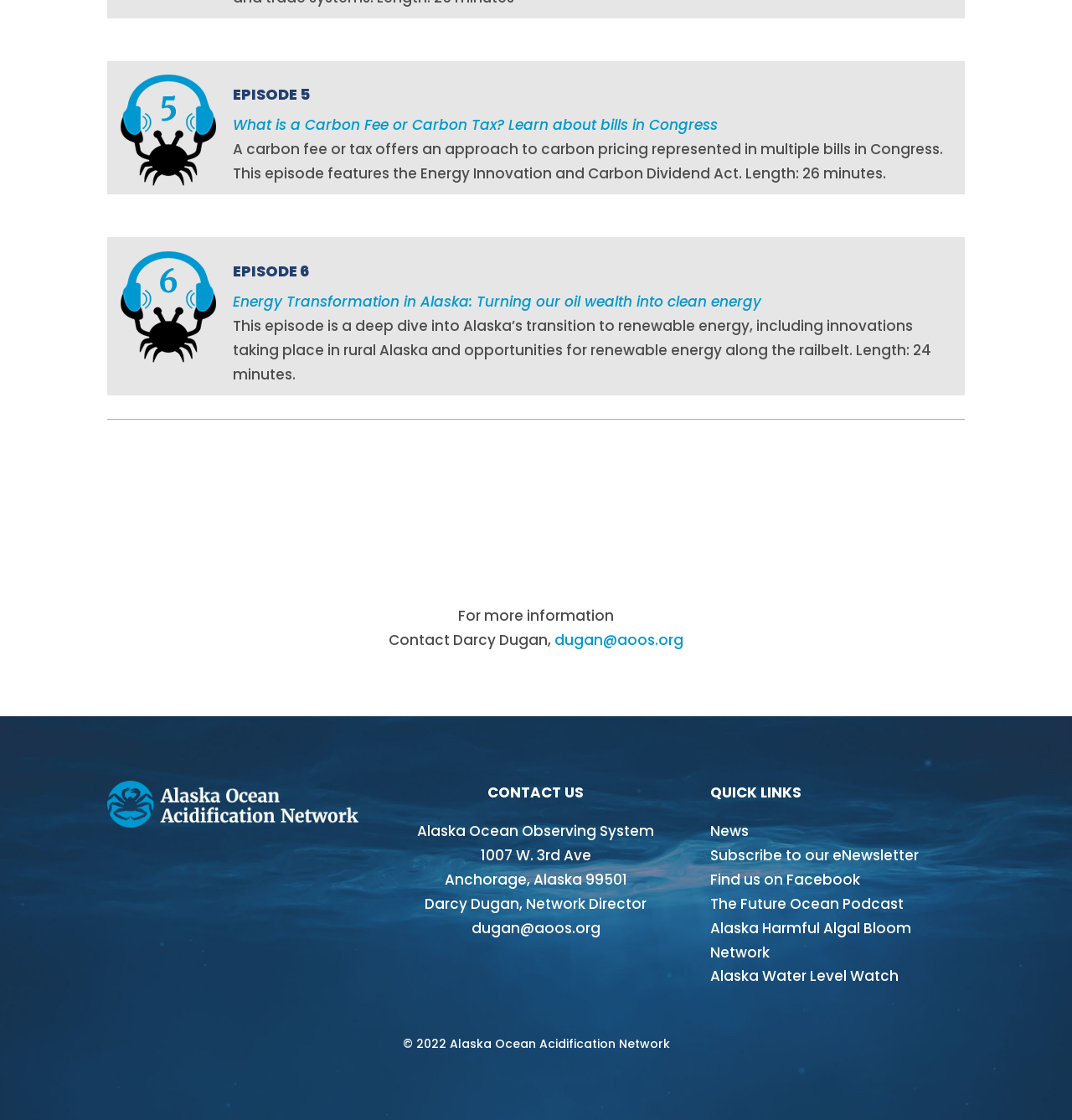What is the address of Alaska Ocean Observing System?
Provide a thorough and detailed answer to the question.

The address of Alaska Ocean Observing System can be found in the StaticText elements with the texts '1007 W. 3rd Ave' and 'Anchorage, Alaska 99501' which are located below the StaticText element with the text 'Alaska Ocean Observing System'.